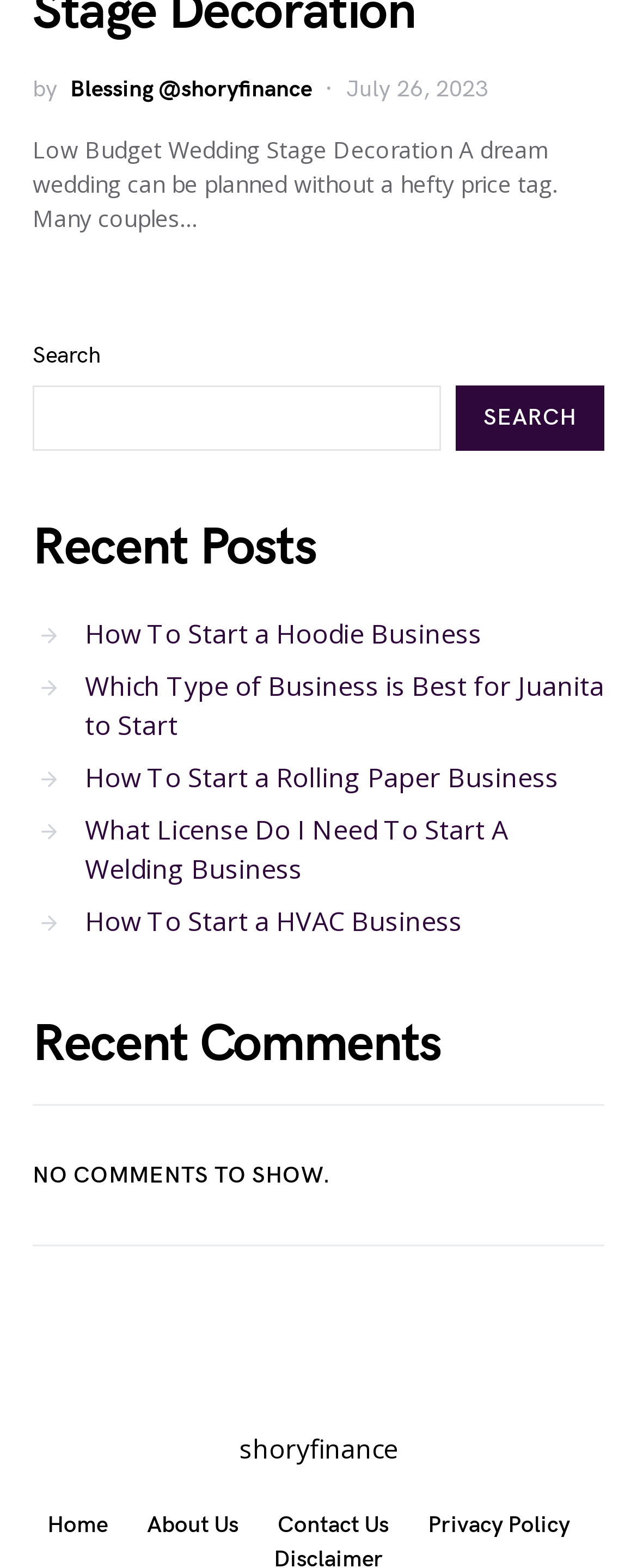Please find the bounding box coordinates of the element that needs to be clicked to perform the following instruction: "read recent post about starting a hoodie business". The bounding box coordinates should be four float numbers between 0 and 1, represented as [left, top, right, bottom].

[0.051, 0.387, 0.756, 0.421]